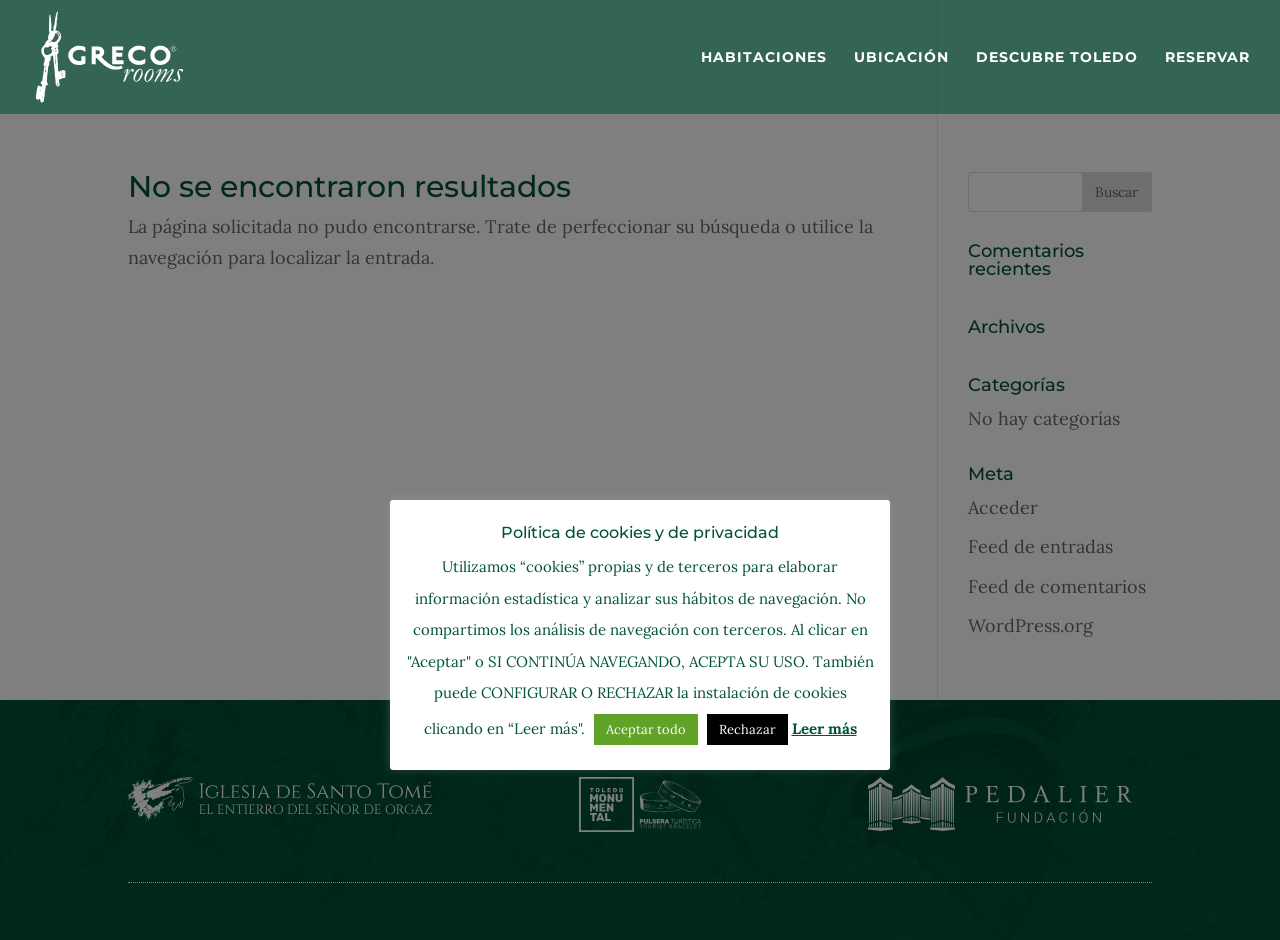Ascertain the bounding box coordinates for the UI element detailed here: "Feed de comentarios". The coordinates should be provided as [left, top, right, bottom] with each value being a float between 0 and 1.

[0.756, 0.611, 0.895, 0.636]